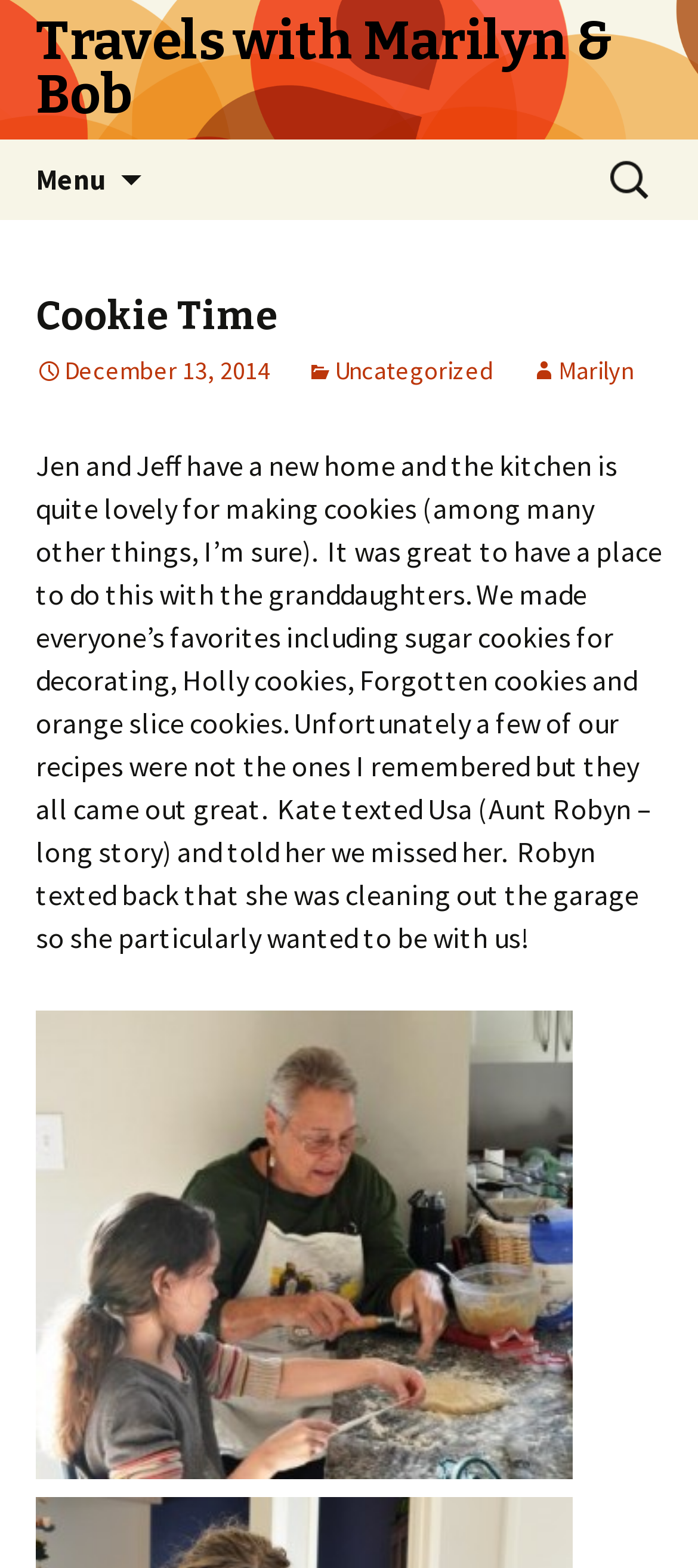What is the purpose of the search box?
Using the image as a reference, deliver a detailed and thorough answer to the question.

I found a search box element with the label 'Search for:' and inferred that its purpose is to allow users to search for content within the website.